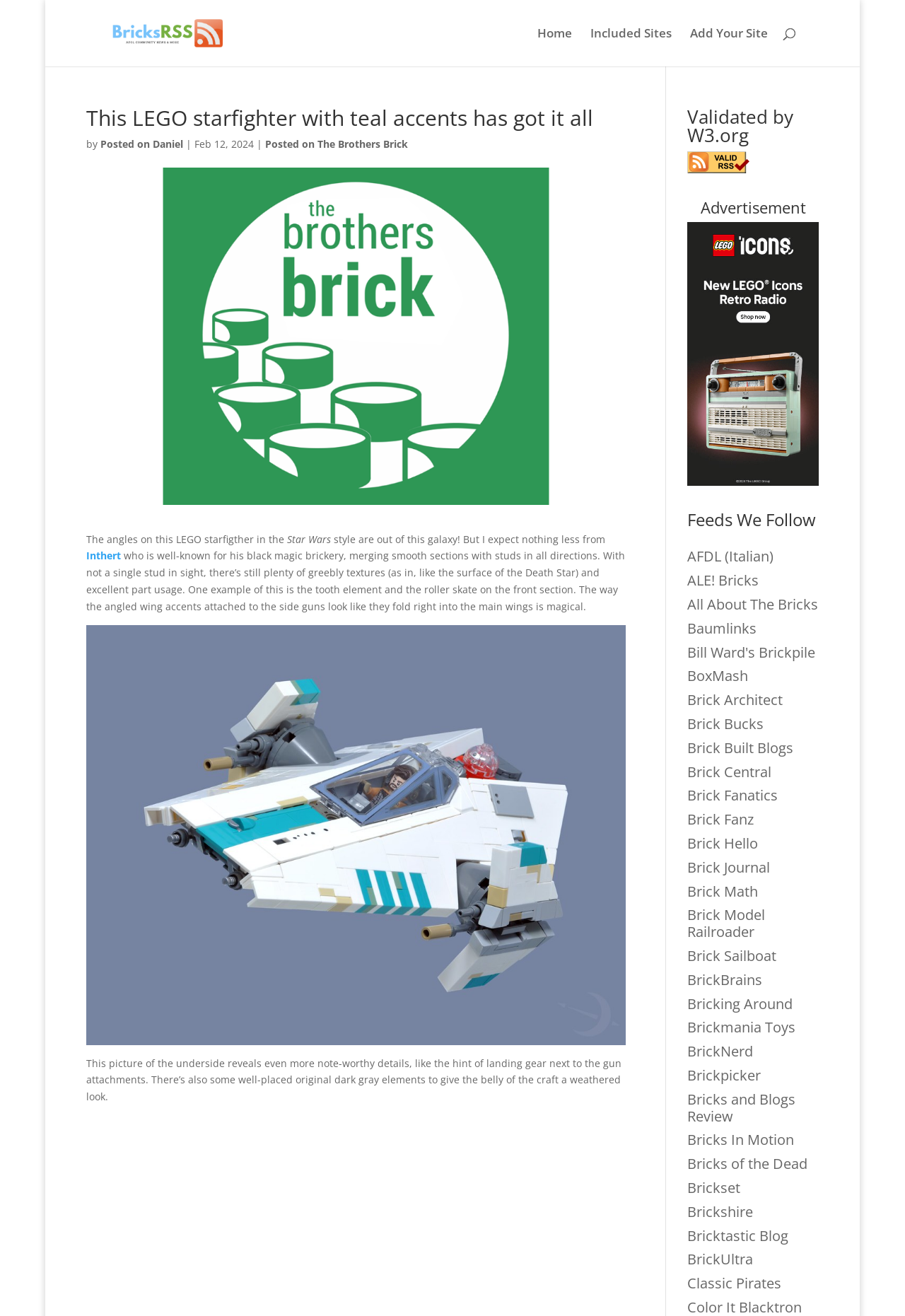How many feeds does the website follow?
Based on the visual details in the image, please answer the question thoroughly.

I found the answer by counting the number of links under the heading 'Feeds We Follow'. There are 26 links listed, which suggests that the website follows 26 feeds.